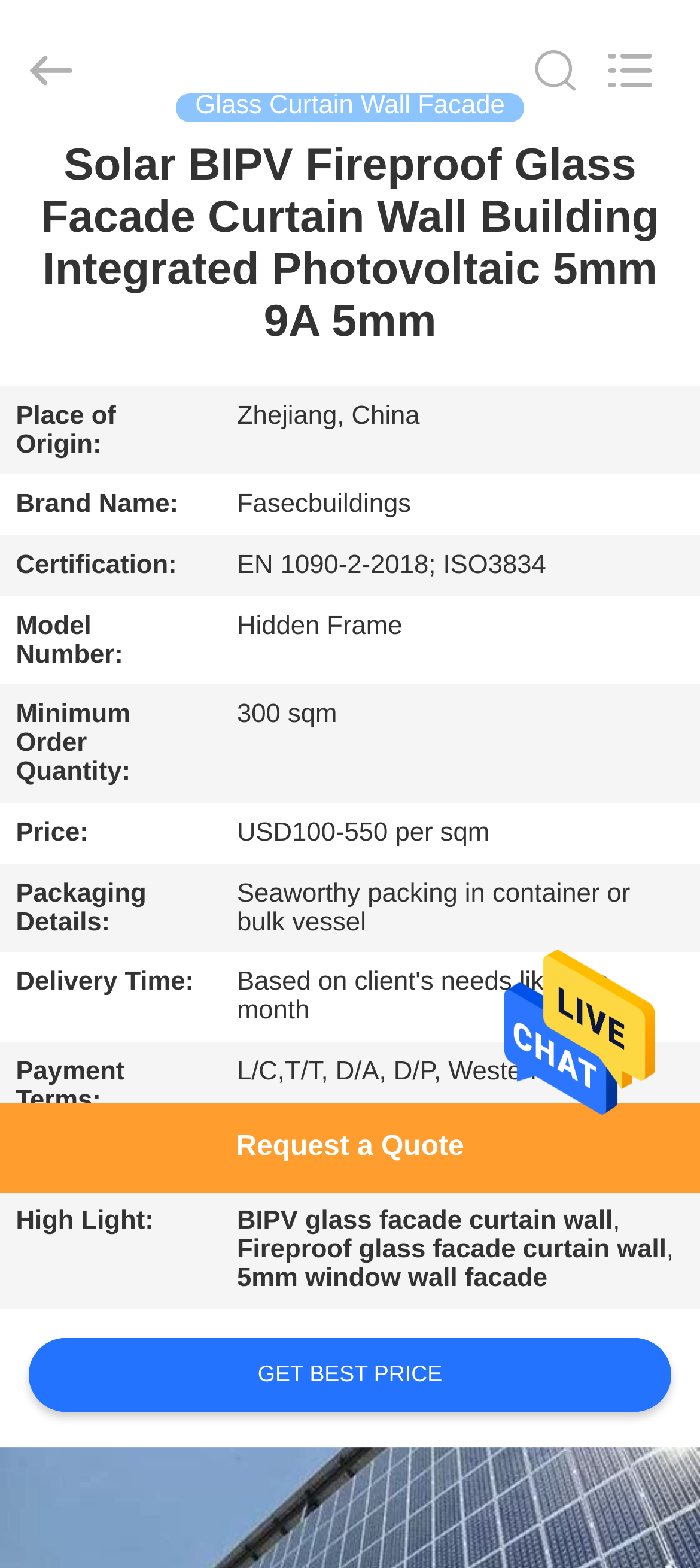Answer the following query with a single word or phrase:
What is the certification of the product?

EN 1090-2-2018; ISO3834